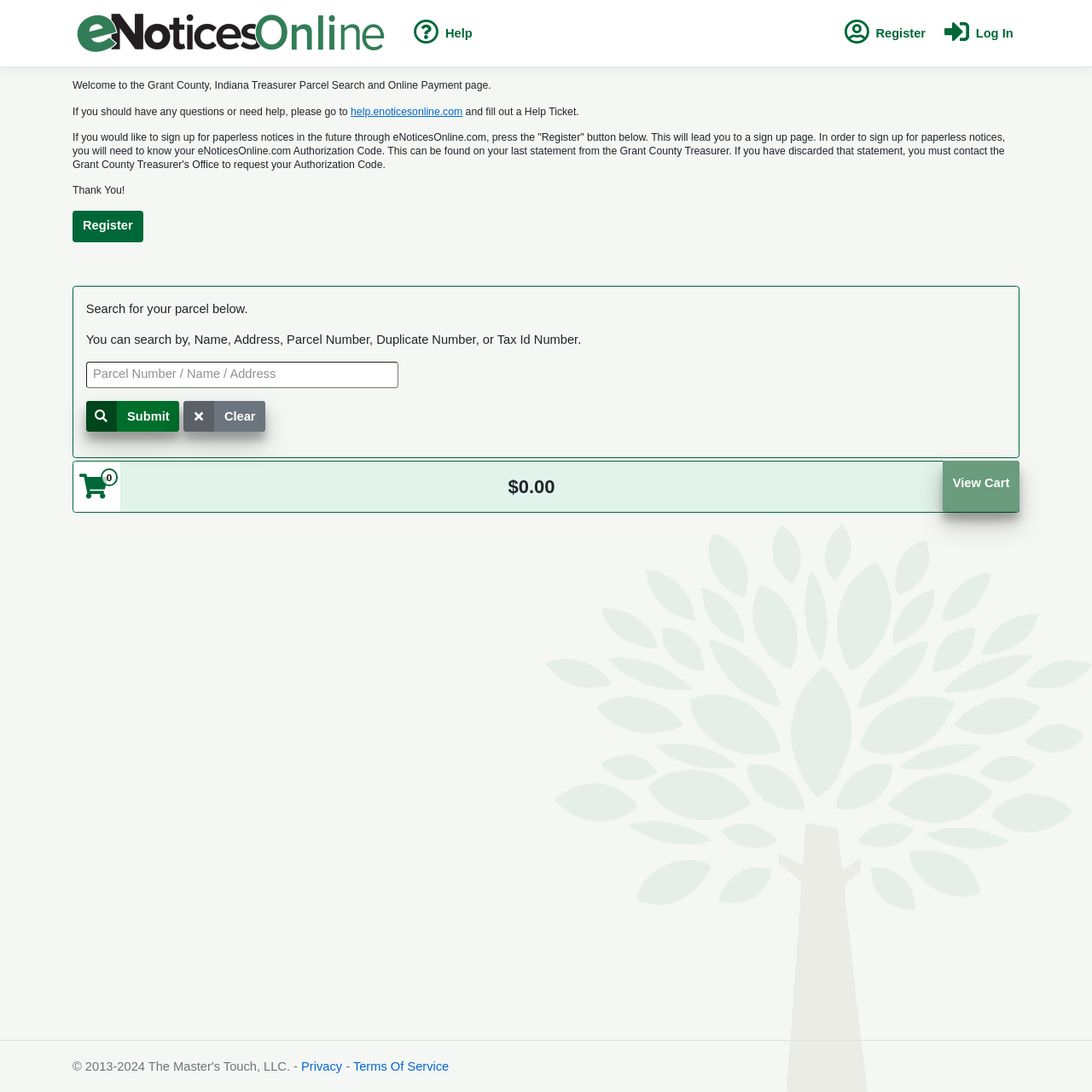Answer the following inquiry with a single word or phrase:
What is the purpose of the 'View Cart' button?

Not applicable